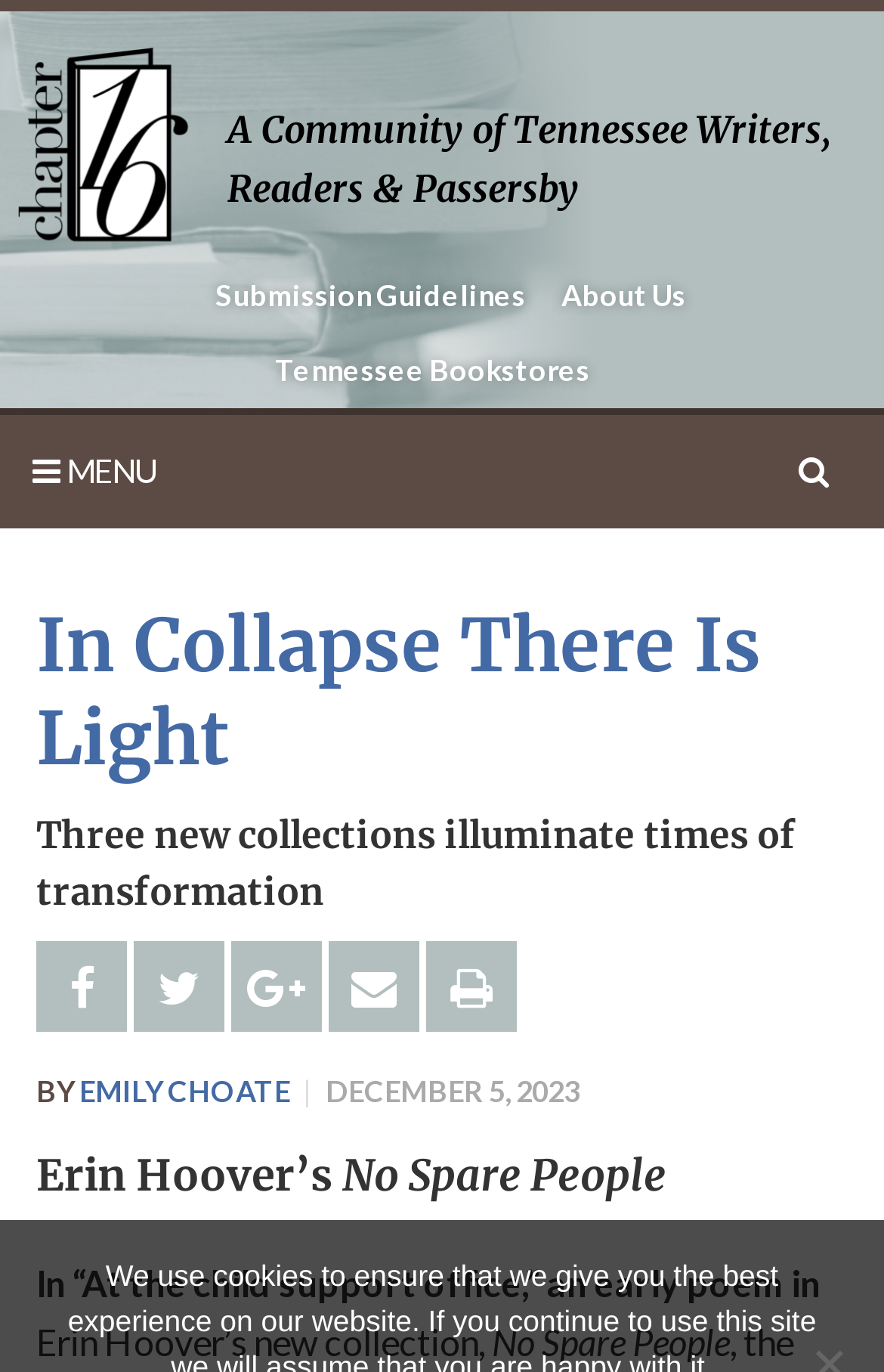Please find the bounding box coordinates (top-left x, top-left y, bottom-right x, bottom-right y) in the screenshot for the UI element described as follows: Search

None